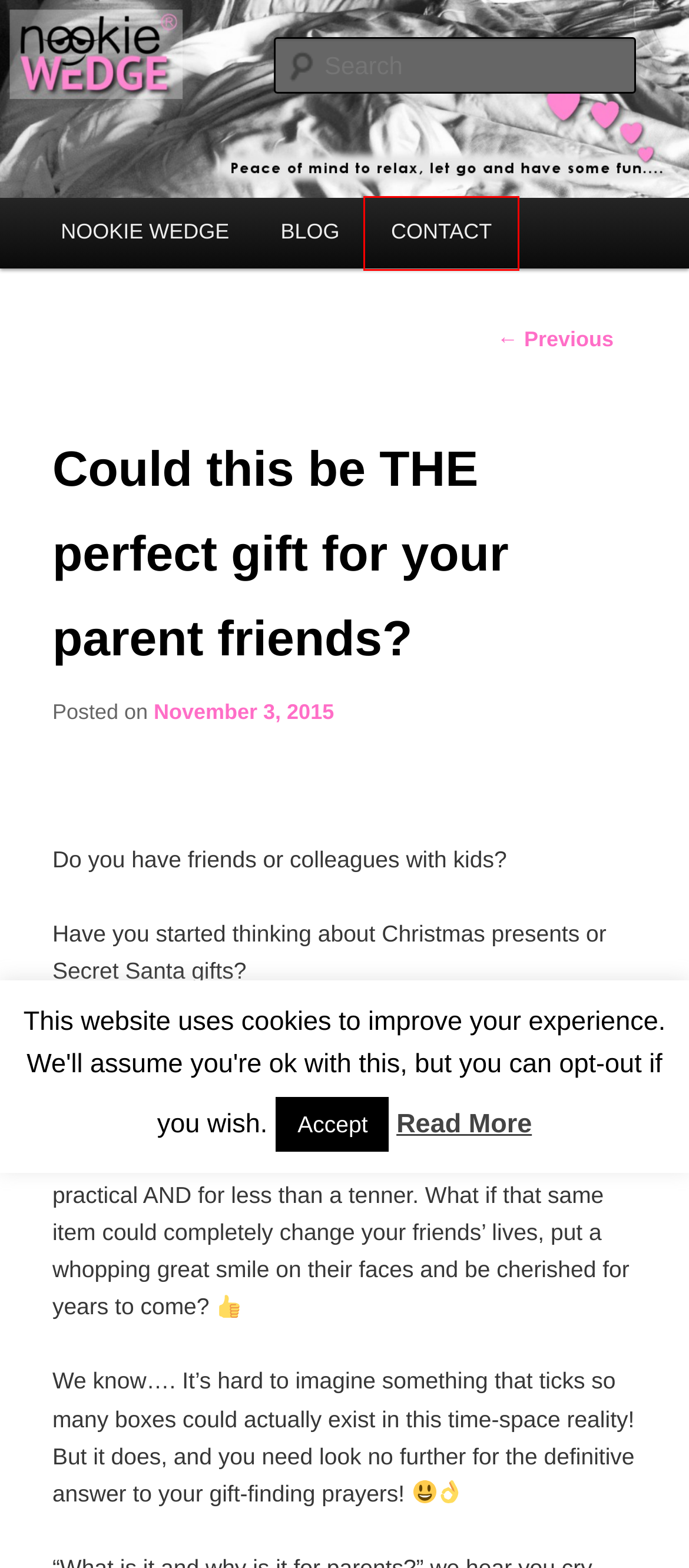You are given a screenshot of a webpage with a red rectangle bounding box around an element. Choose the best webpage description that matches the page after clicking the element in the bounding box. Here are the candidates:
A. Contact Us - Nookie WedgeNookie Wedge
B. Terms and Conditions - Nookie WedgeNookie Wedge
C. admin, Author at Nookie WedgeNookie Wedge
D. Privacy Policy - Nookie WedgeNookie Wedge
E. Blog Tool, Publishing Platform, and CMS – WordPress.org
F. BLOG Archives - Nookie WedgeNookie Wedge
G. The Nookie Wedge Kit - Nookie WedgeNookie Wedge
H. Veet For Men reviews always leave us in stitches! 😂 - Nookie WedgeNookie Wedge

A